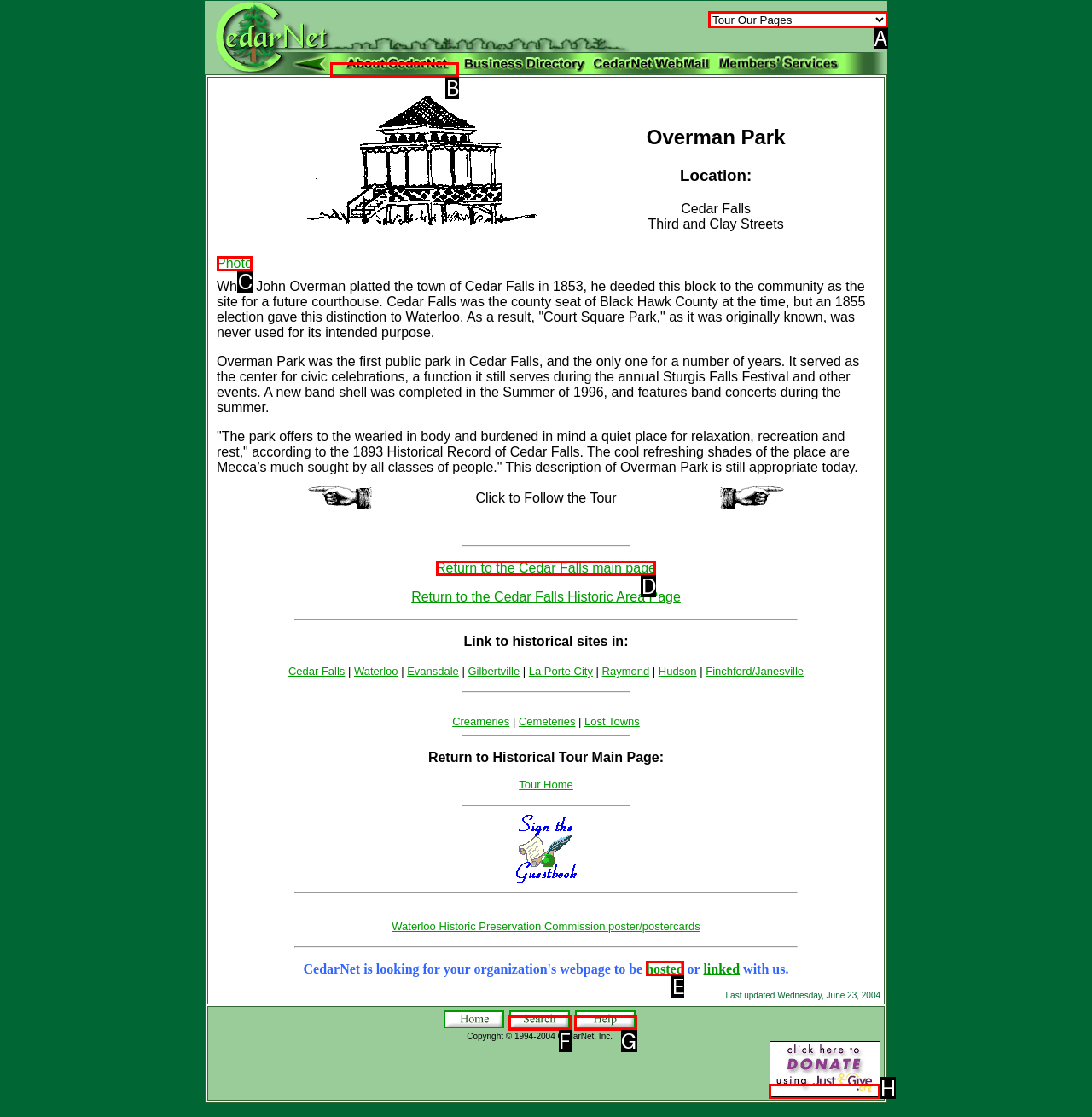Point out the specific HTML element to click to complete this task: Follow the link to 'All About CedarNet' Reply with the letter of the chosen option.

B